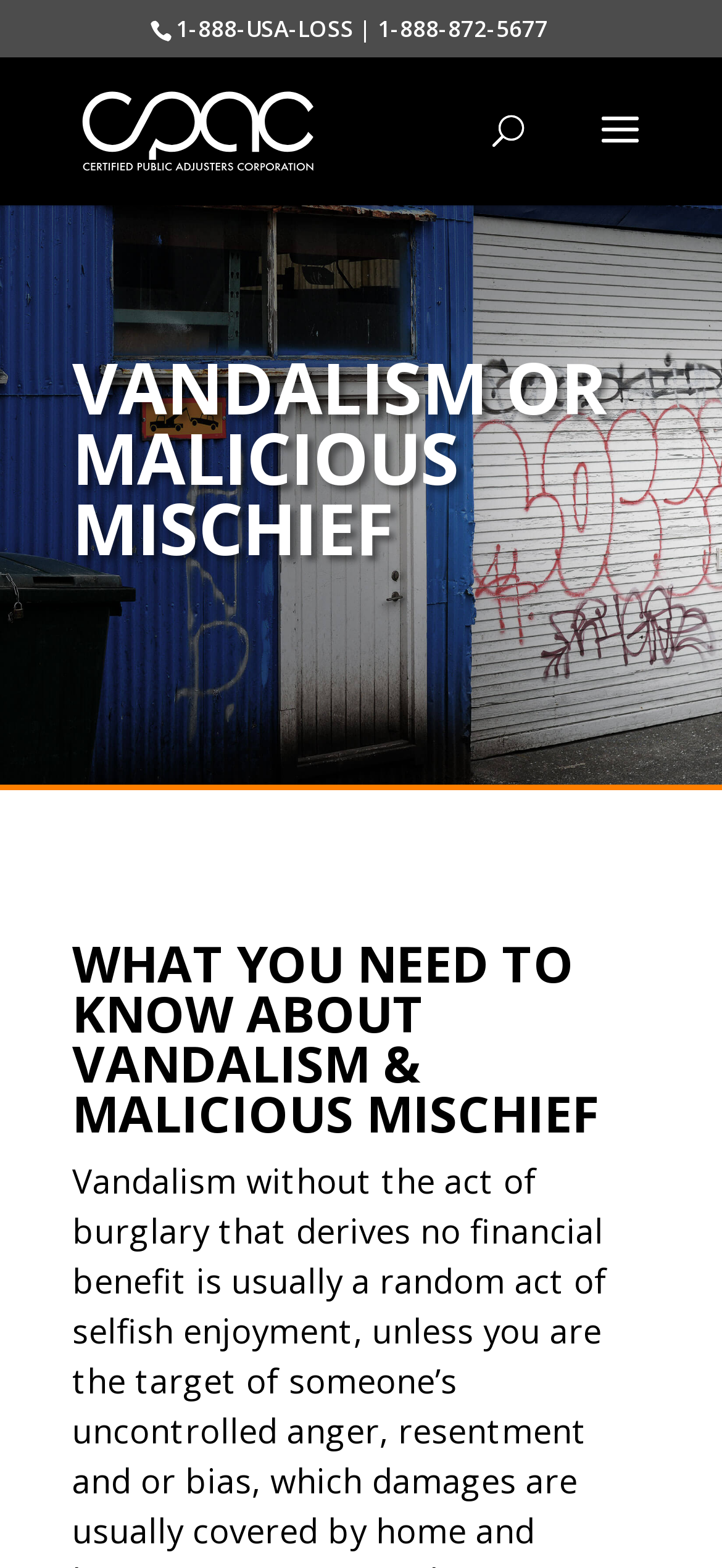Generate an in-depth caption that captures all aspects of the webpage.

The webpage is about vandalism or malicious mischief, with a focus on certified public adjusters. At the top, there is a phone number "1-888-USA-LOSS | 1-888-872-5677" displayed prominently. Below it, there is a link to "Certified Public Adjusters Corporation" accompanied by an image of the corporation's logo. 

In the middle of the page, there is a search bar with a label "Search for:" where users can input their queries. 

The main content of the page is divided into two sections. The first section is headed by "VANDALISM OR MALICIOUS MISCHIEF" and occupies the top half of the page. The second section is headed by "WHAT YOU NEED TO KNOW ABOUT VANDALISM & MALICIOUS MISCHIEF" and occupies the bottom half of the page.